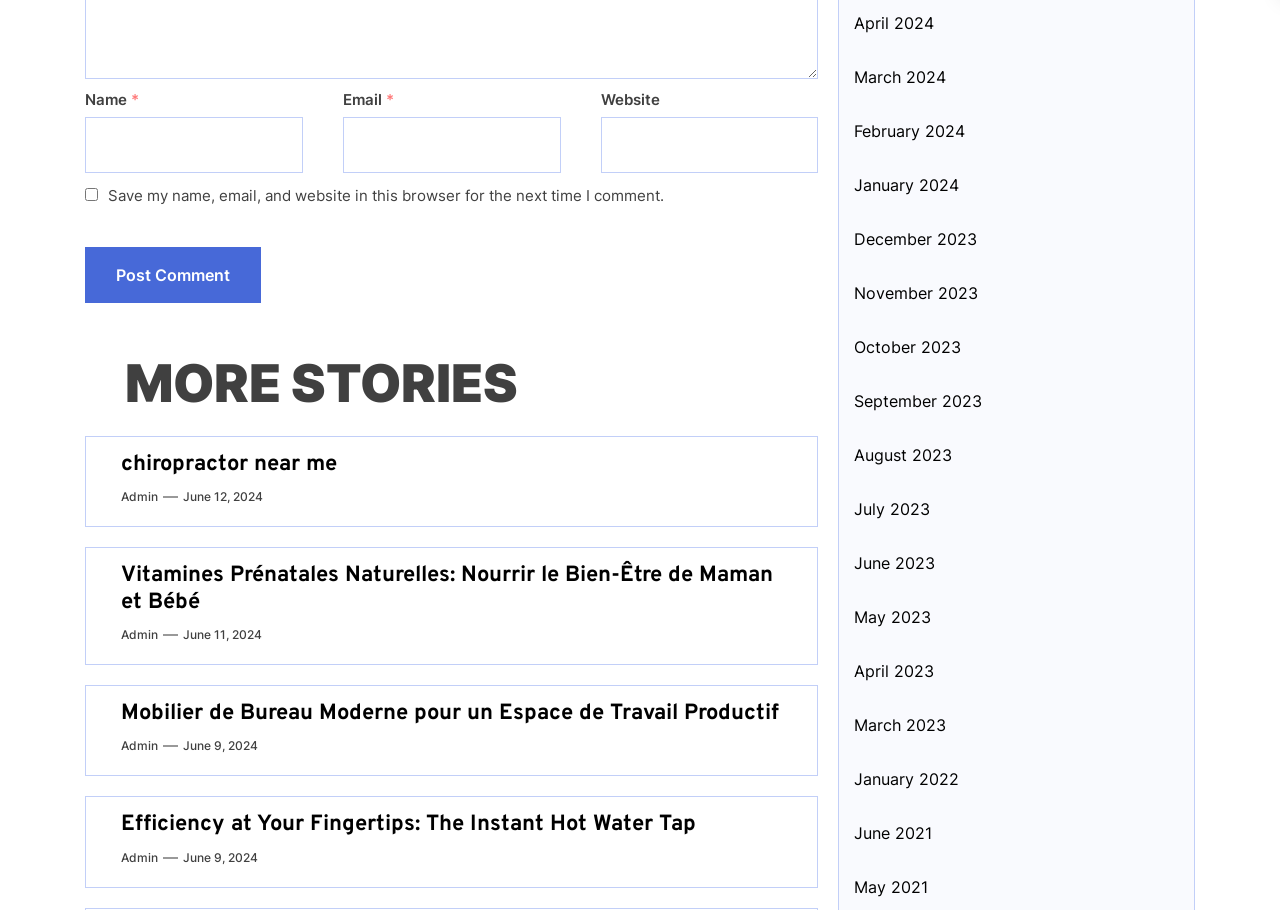Please determine the bounding box coordinates of the element's region to click for the following instruction: "Click the 'Post Comment' button".

[0.066, 0.272, 0.204, 0.333]